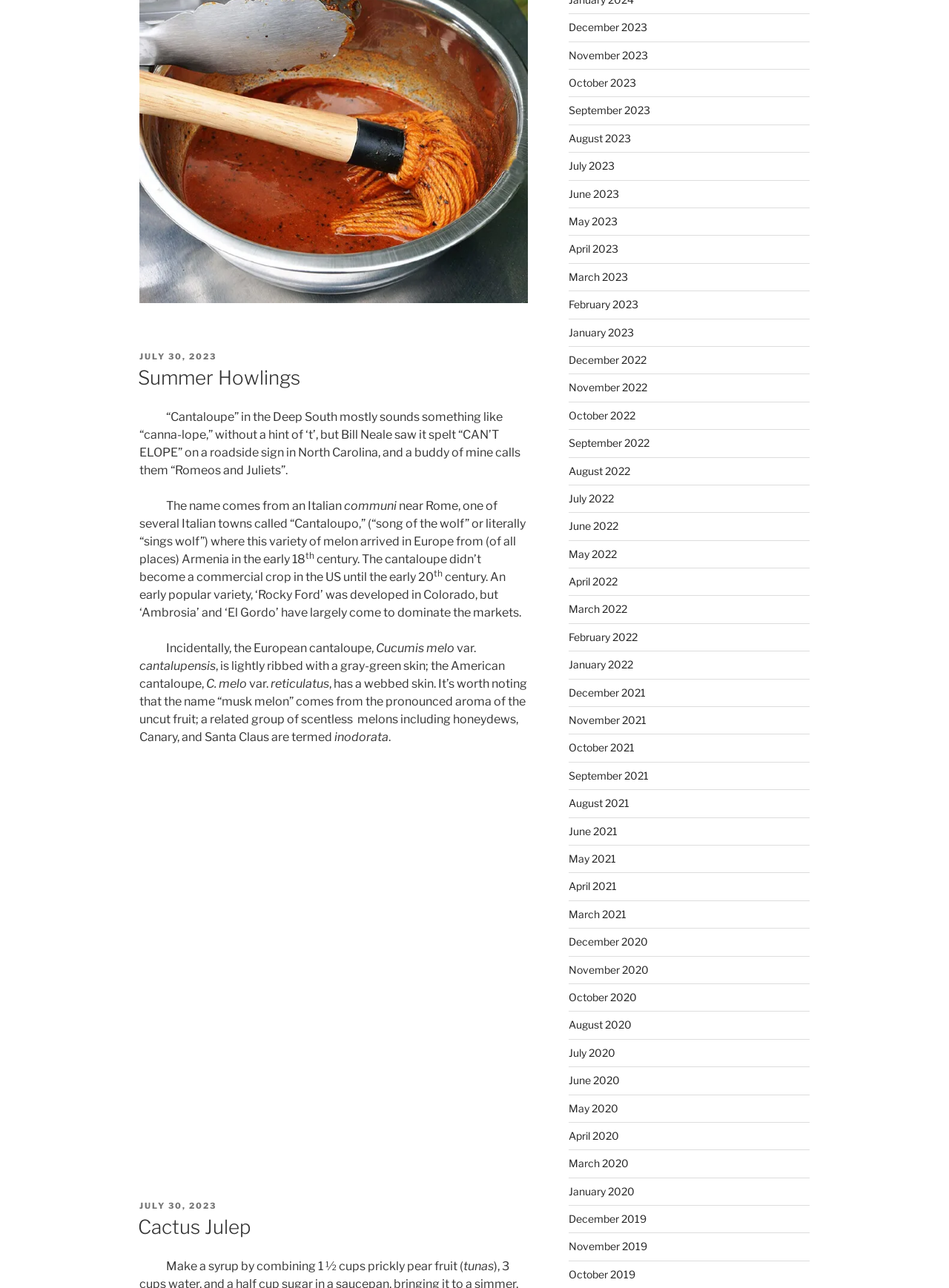Using details from the image, please answer the following question comprehensively:
How many links are there to previous months' archives?

The number of links to previous months' archives can be found by counting the link elements in the webpage, which are 30 in total. These links are listed in a vertical column on the right side of the webpage.